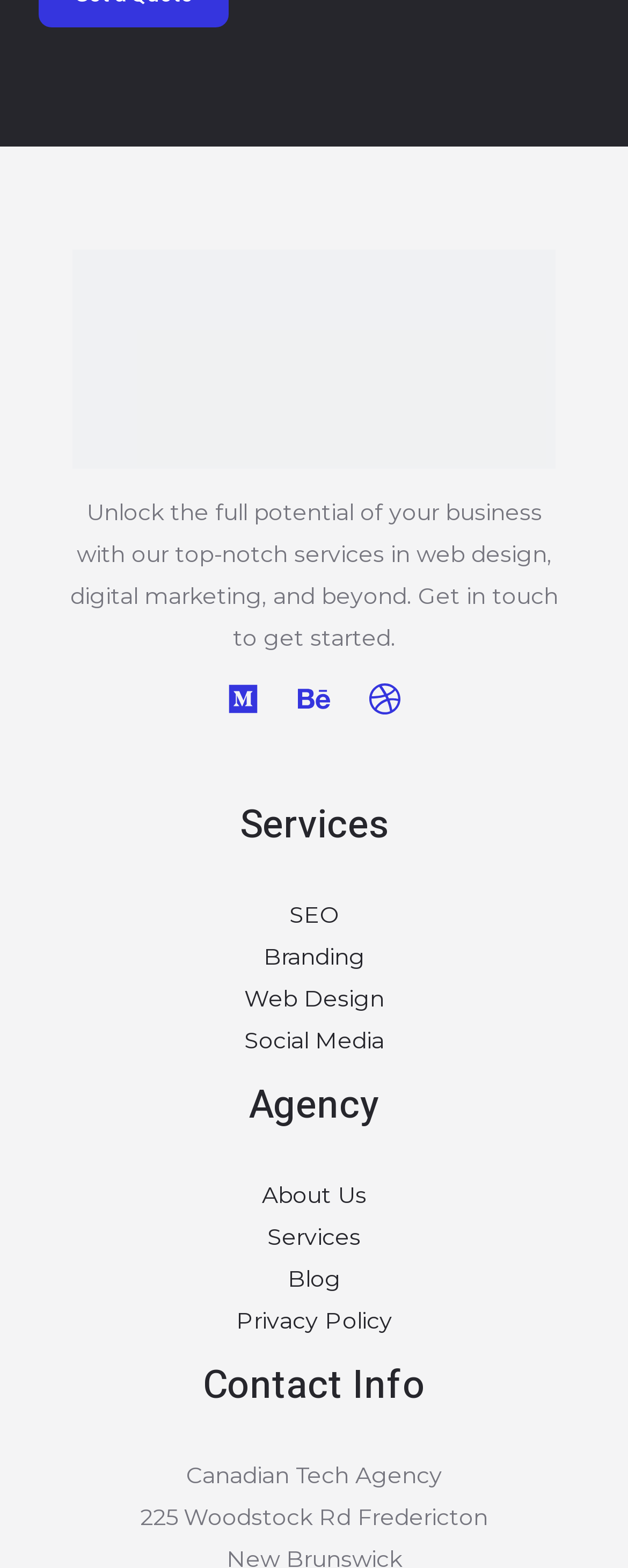Please locate the bounding box coordinates of the element that needs to be clicked to achieve the following instruction: "get in touch with the agency". The coordinates should be four float numbers between 0 and 1, i.e., [left, top, right, bottom].

[0.103, 0.509, 0.897, 0.546]